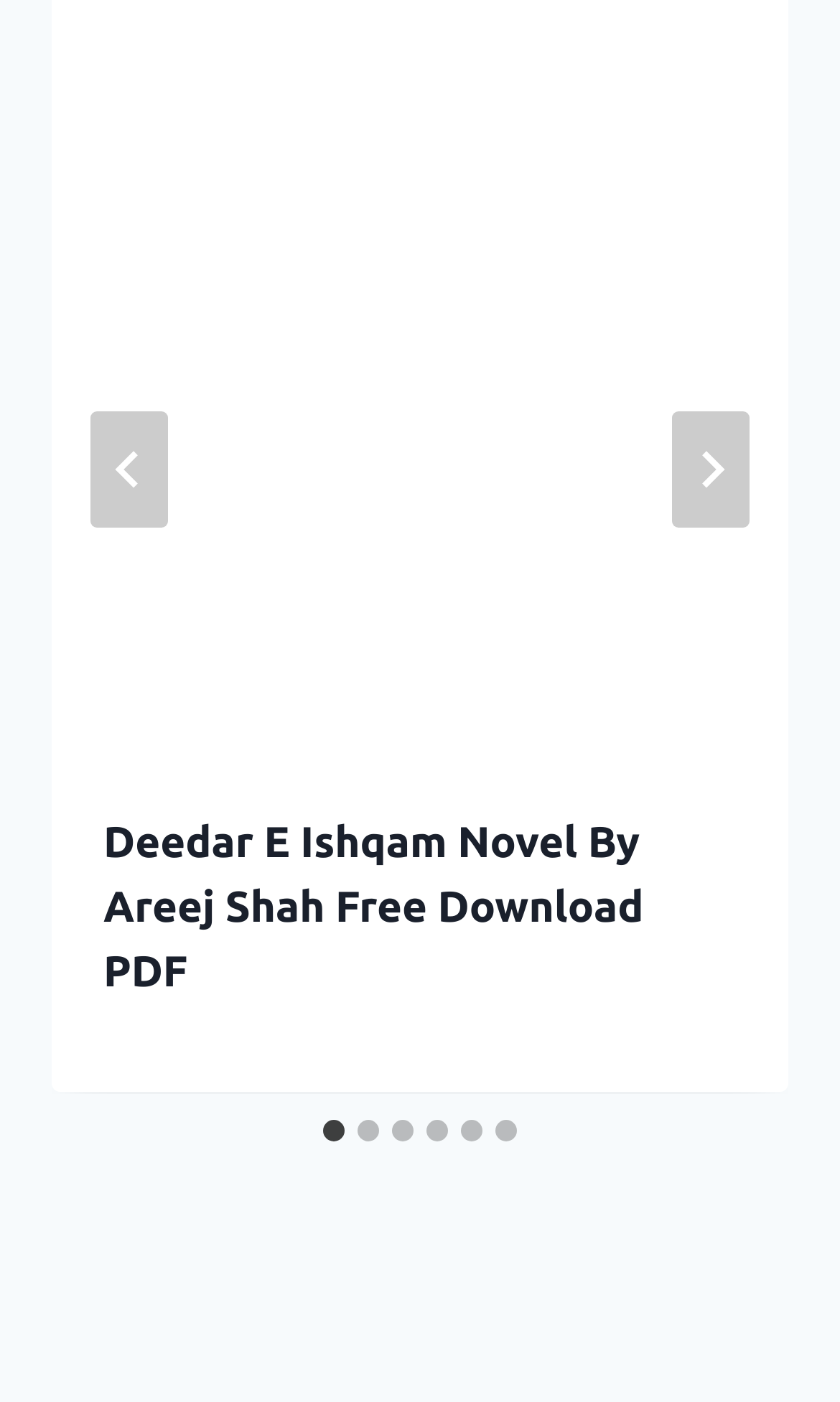What is the title of the novel?
Provide a concise answer using a single word or phrase based on the image.

Deedar E Ishqam